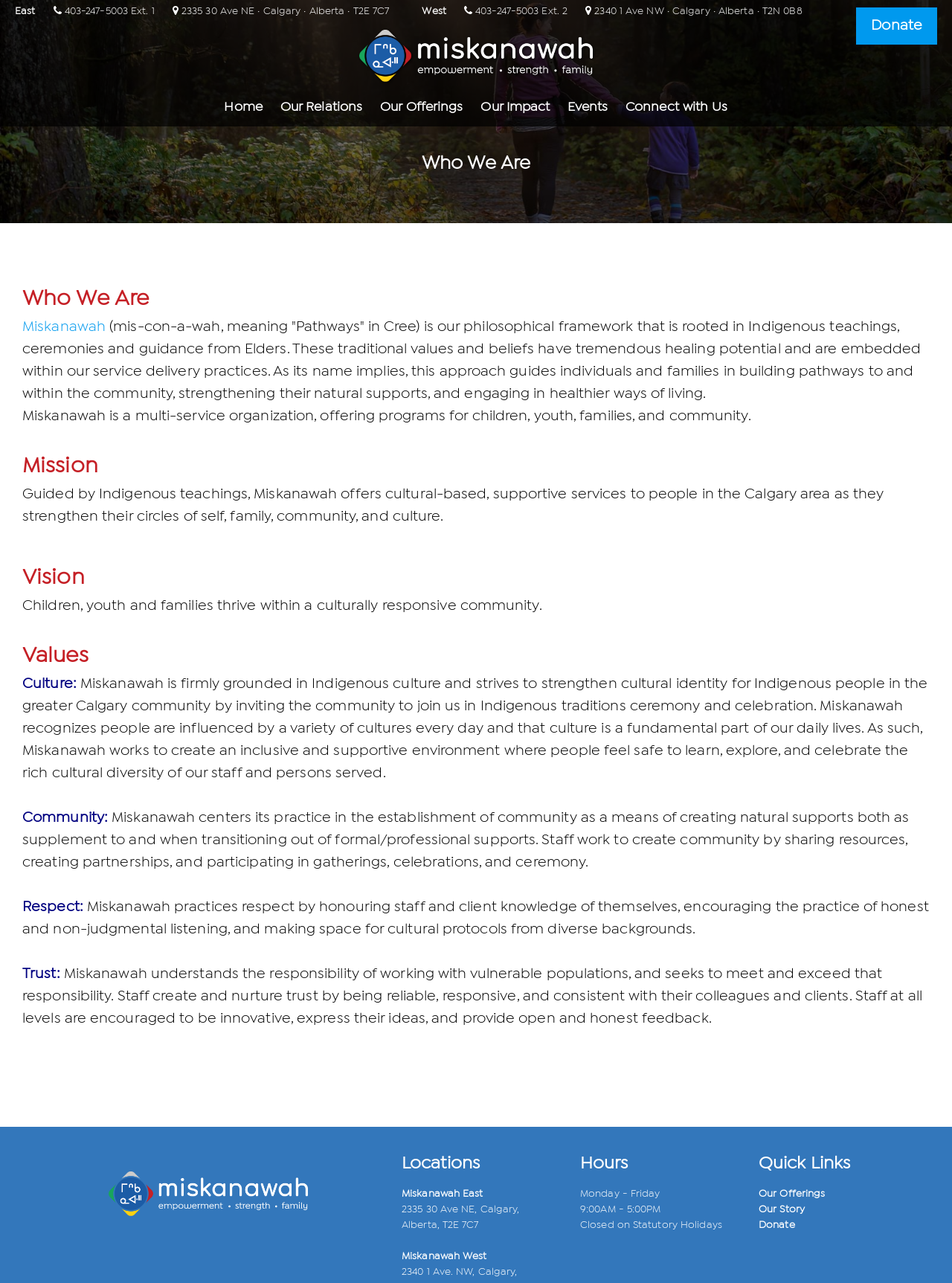Identify the bounding box coordinates for the UI element described as follows: "Annual Truth And Reconciliation". Ensure the coordinates are four float numbers between 0 and 1, formatted as [left, top, right, bottom].

[0.587, 0.145, 0.774, 0.168]